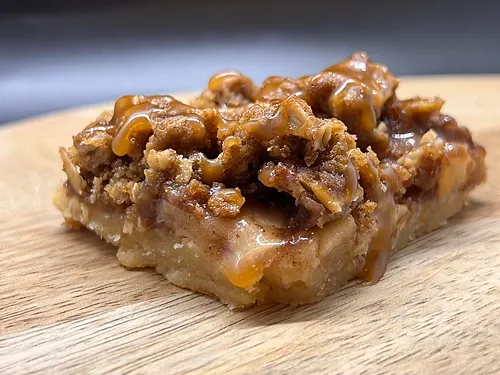Please provide a one-word or short phrase answer to the question:
What is the price of the Cinnaful Apple Caramel Crispy Bars?

$25.00